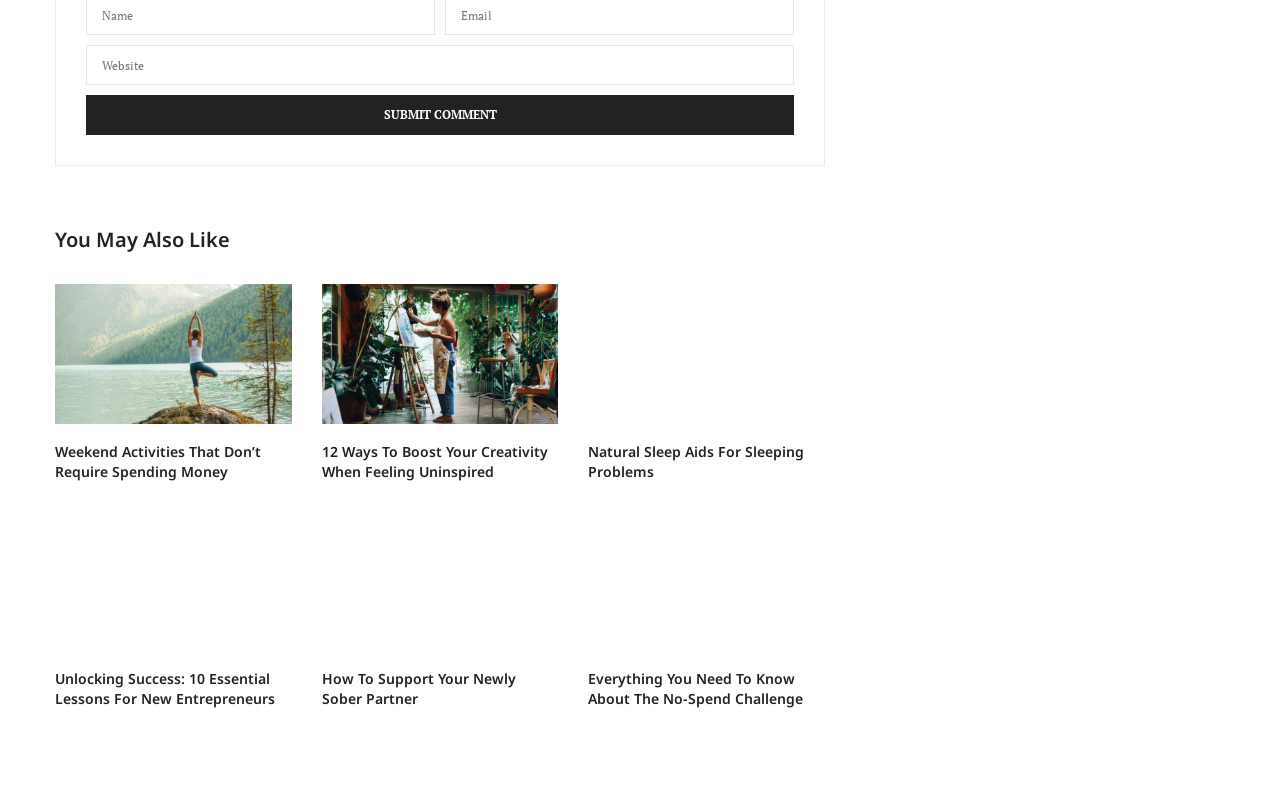Please provide the bounding box coordinates for the element that needs to be clicked to perform the following instruction: "learn about natural sleep aids for sleeping problems". The coordinates should be given as four float numbers between 0 and 1, i.e., [left, top, right, bottom].

[0.46, 0.351, 0.645, 0.522]